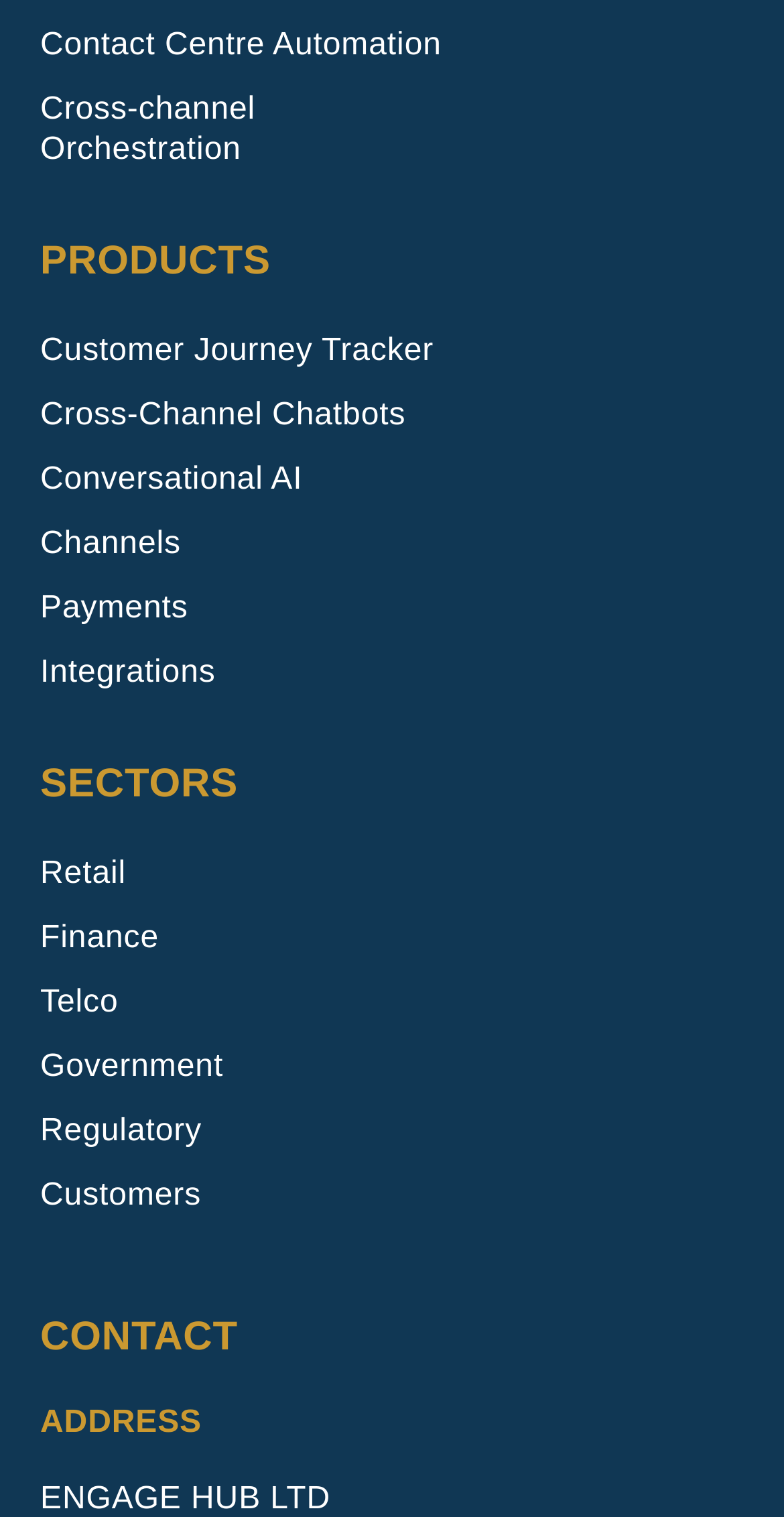Pinpoint the bounding box coordinates of the element you need to click to execute the following instruction: "Explore Retail sector". The bounding box should be represented by four float numbers between 0 and 1, in the format [left, top, right, bottom].

[0.051, 0.563, 0.564, 0.59]